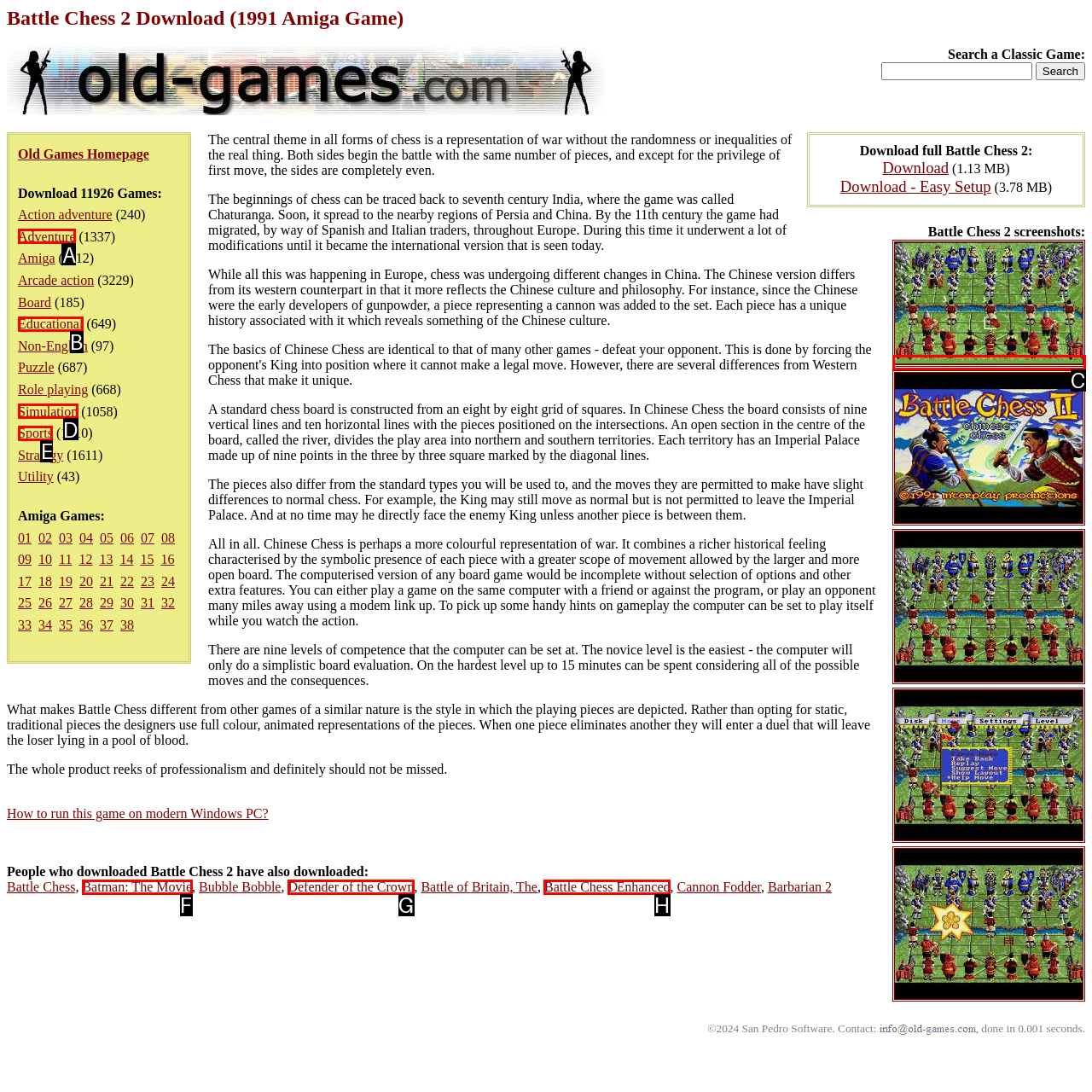Determine which HTML element matches the given description: Defender of the Crown. Provide the corresponding option's letter directly.

G